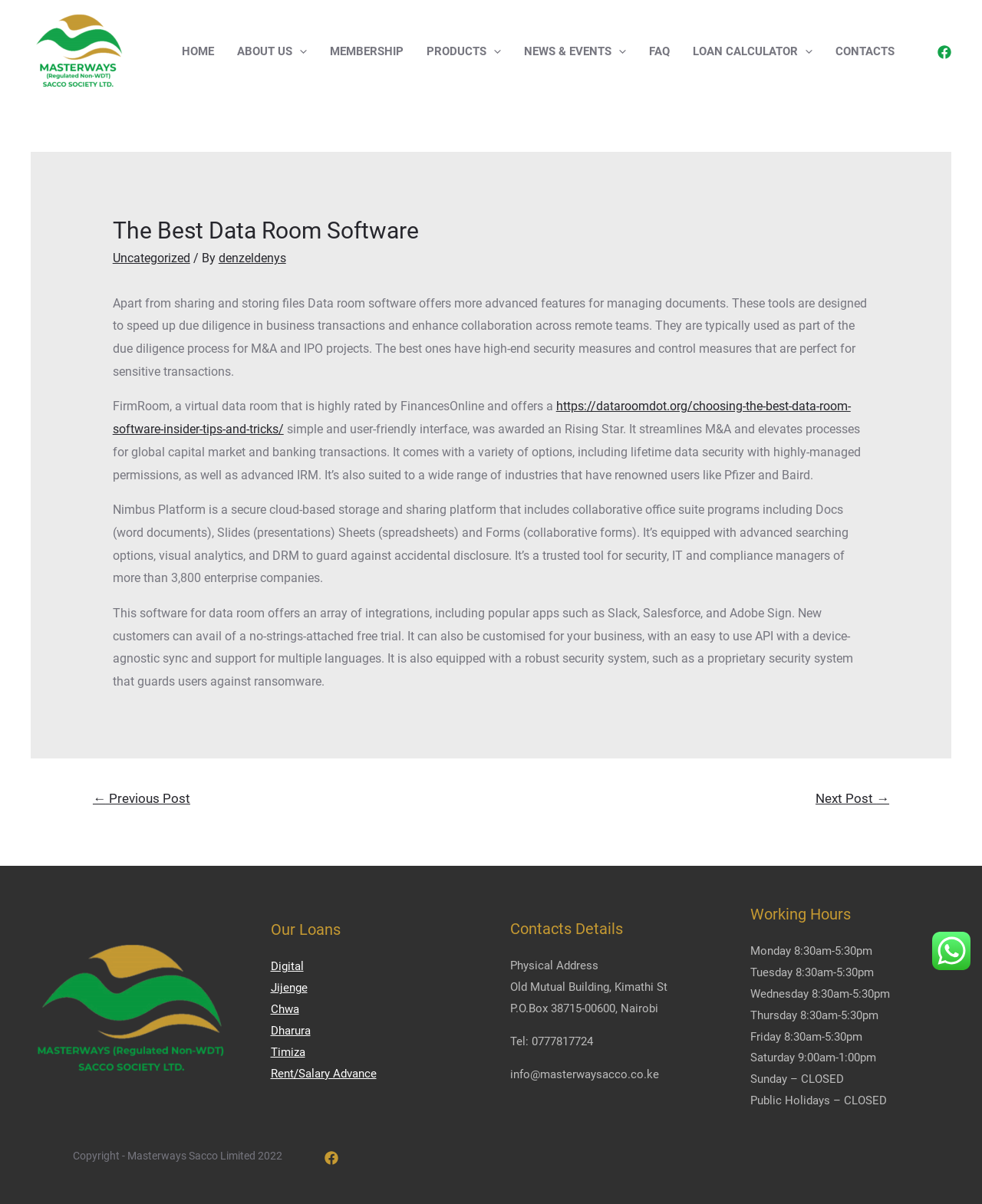Identify the title of the webpage and provide its text content.

The Best Data Room Software